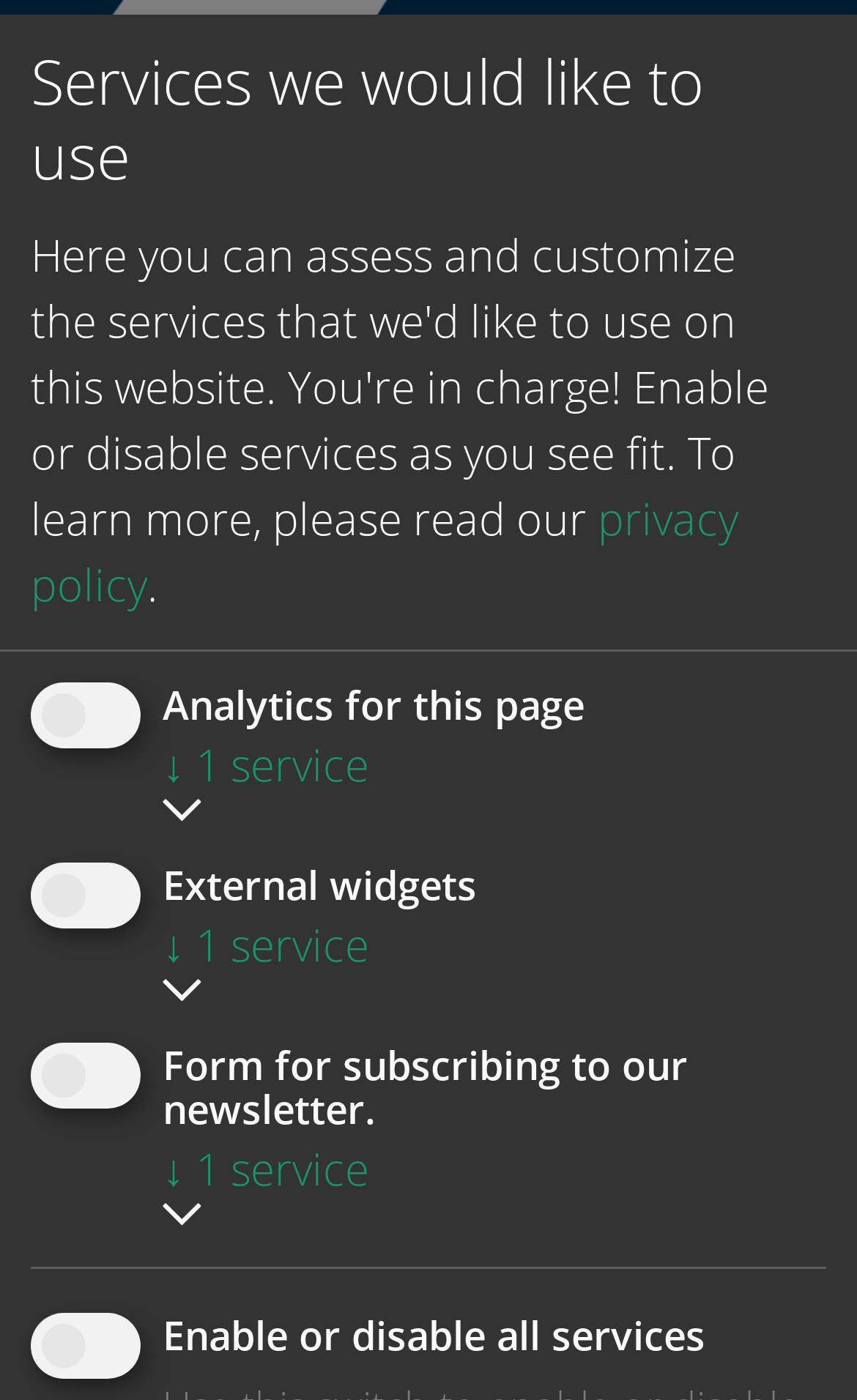Predict the bounding box coordinates of the area that should be clicked to accomplish the following instruction: "Read the privacy policy". The bounding box coordinates should consist of four float numbers between 0 and 1, i.e., [left, top, right, bottom].

[0.036, 0.35, 0.862, 0.439]